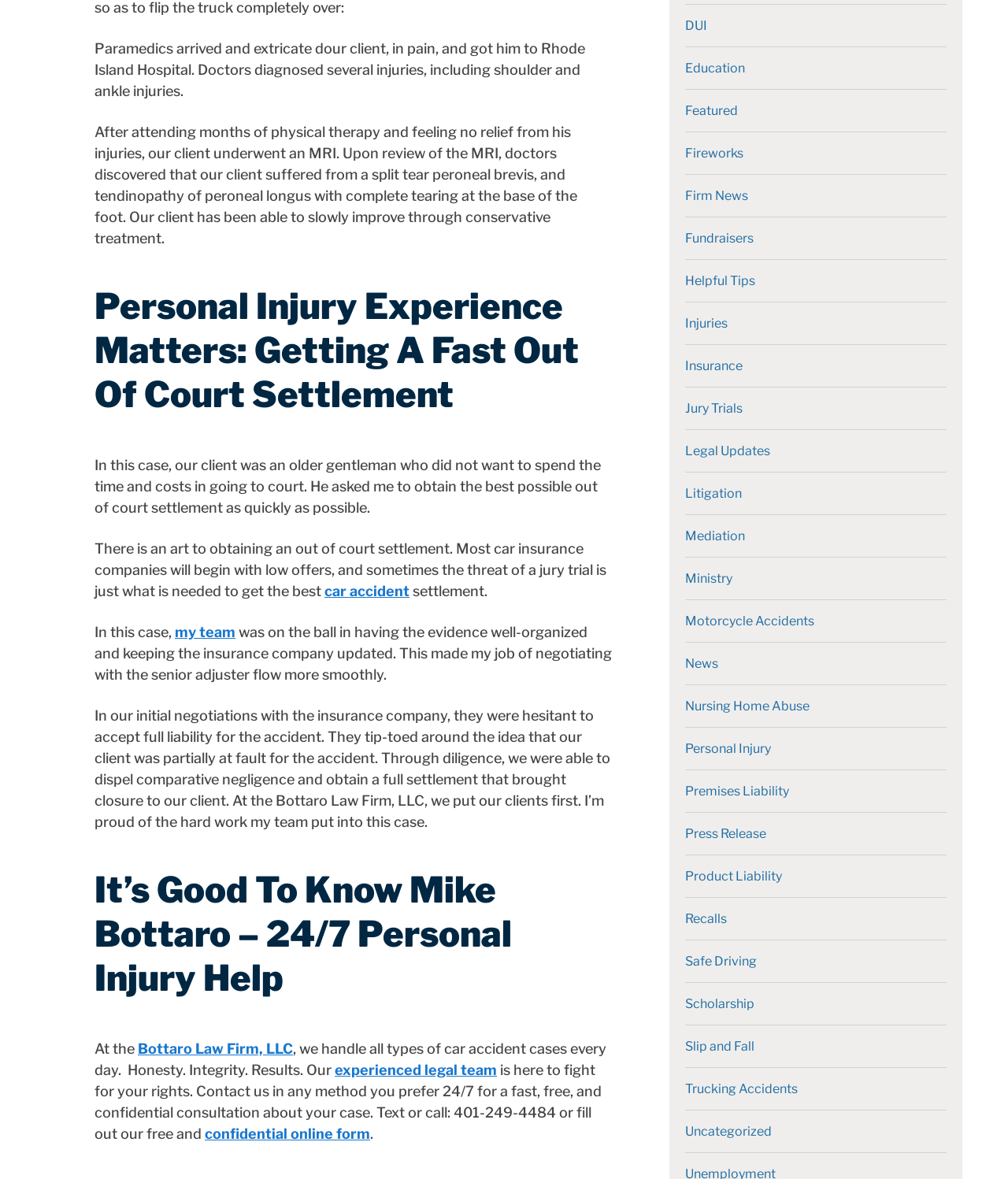Provide your answer in a single word or phrase: 
What is the profession of the person mentioned in the webpage?

Lawyer